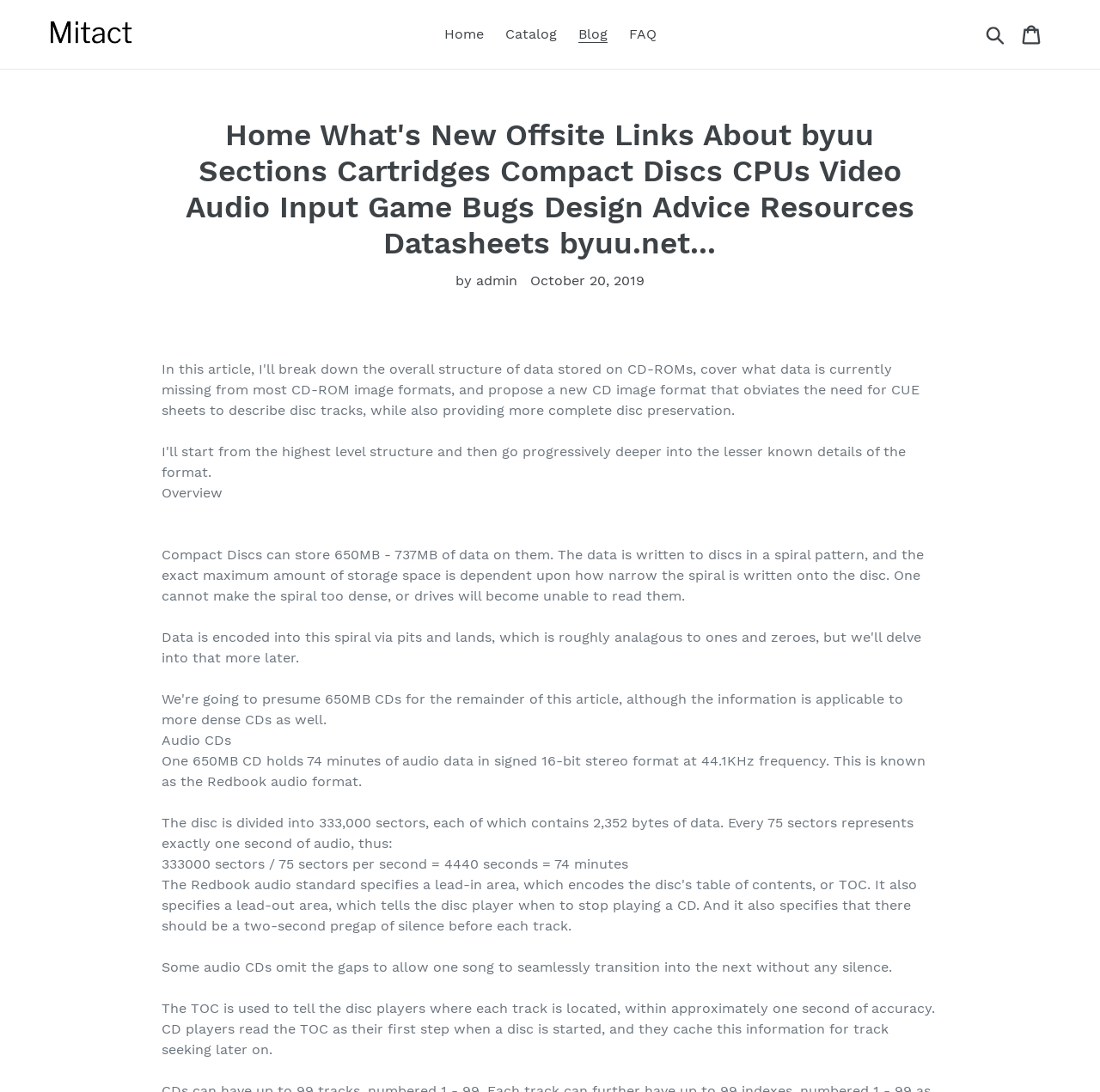What is the format of audio data on an Audio CD?
By examining the image, provide a one-word or phrase answer.

Signed 16-bit stereo